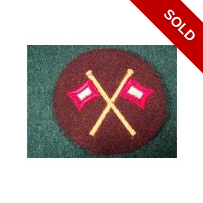Describe every important feature and element in the image comprehensively.

The image features a circular military insignia patch, prominently displaying two crossed flags on a brown background. The flags are elaborately designed, showing bright pink and white details. A red "SOLD" label is overlaying the top right corner, indicating that this particular item has been sold. This insignia, related to WW2 German military regalia, would appeal to collectors of historical military artifacts, particularly those focusing on the insignia worn by personnel during that era. The craftsmanship and design elements highlight its historical significance.